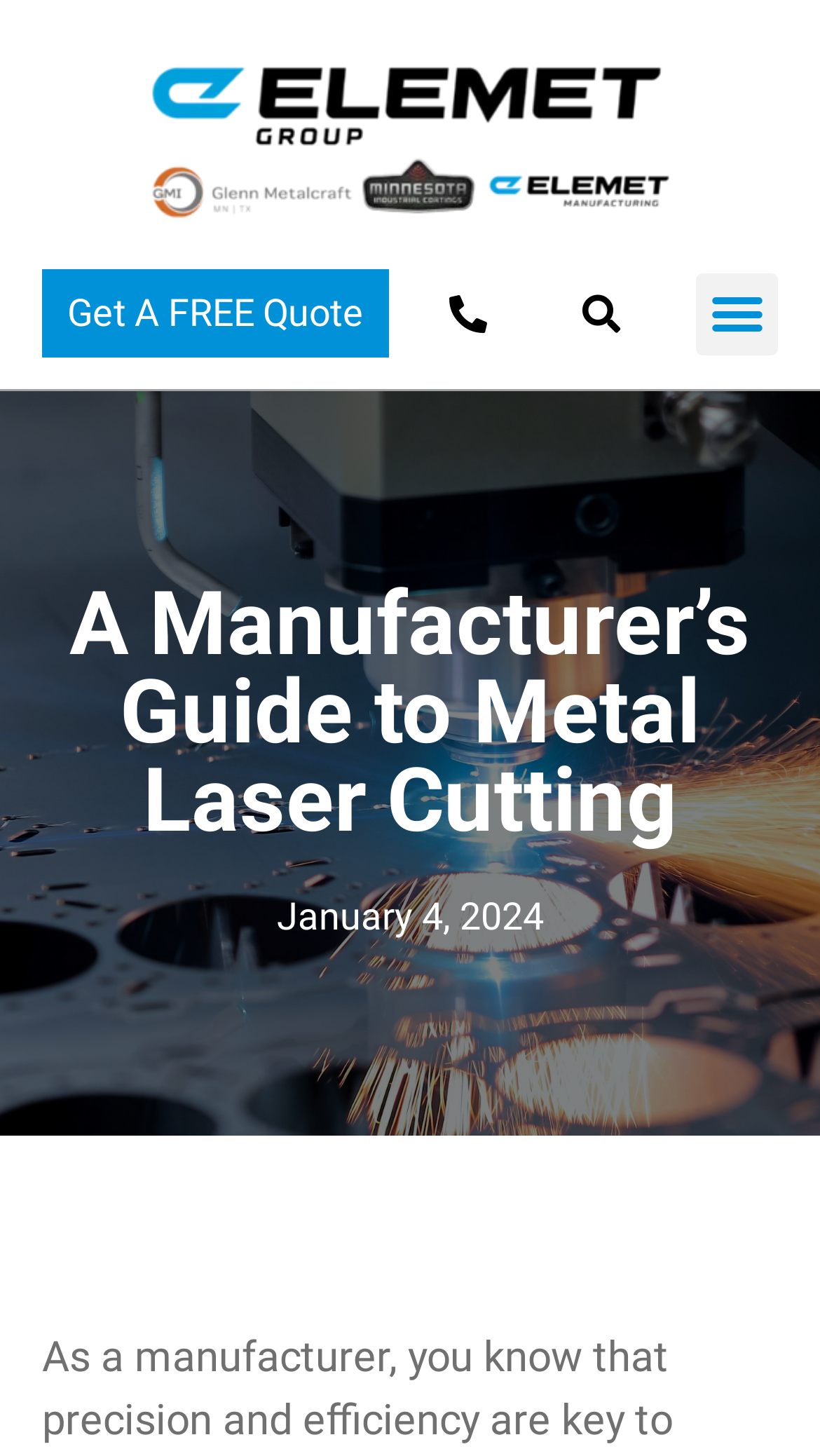Answer the question below with a single word or a brief phrase: 
What is the phone number to contact Elemet Group?

(763) 389-5355